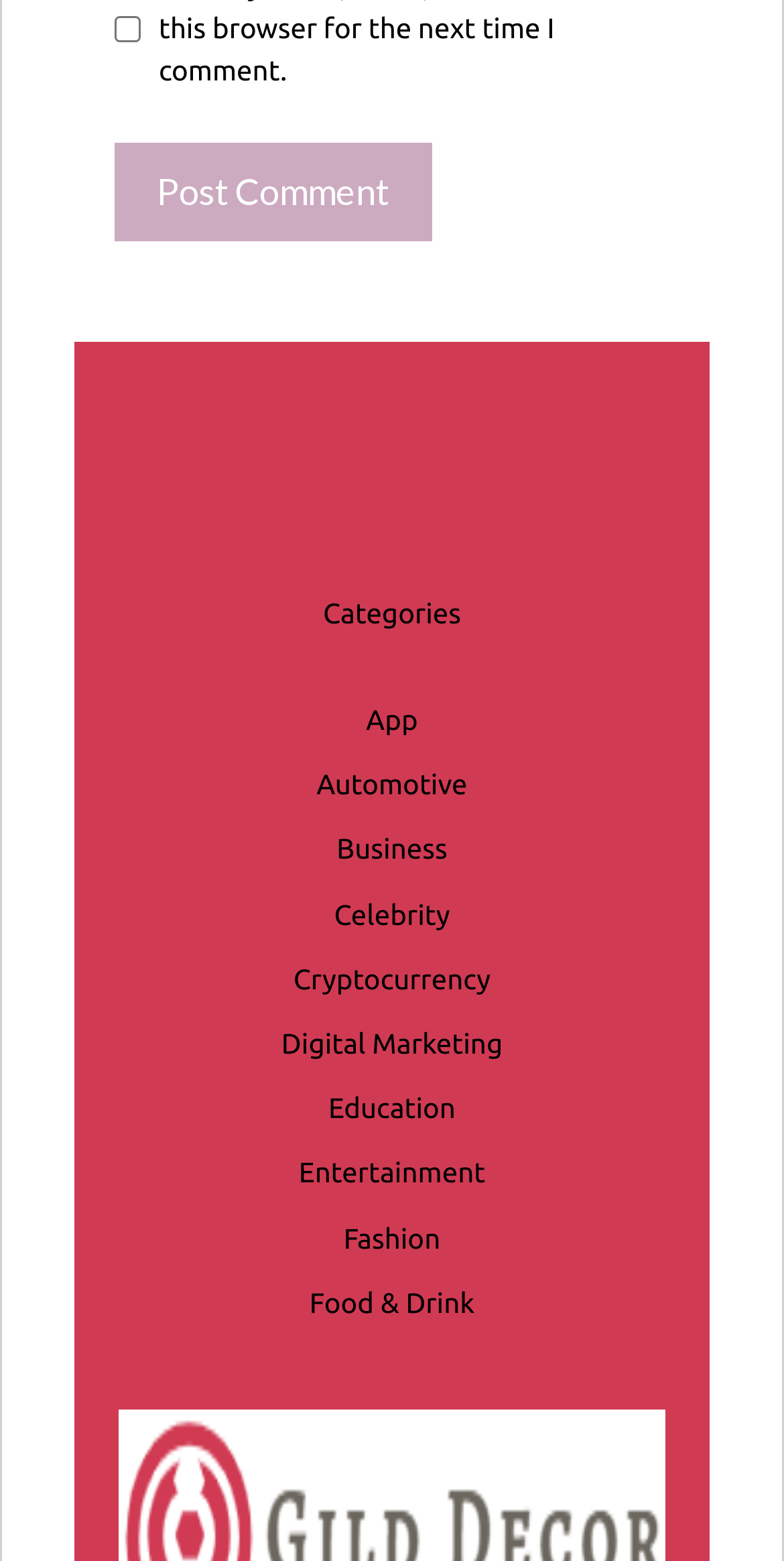Locate the UI element described as follows: "name="submit" value="Post Comment"". Return the bounding box coordinates as four float numbers between 0 and 1 in the order [left, top, right, bottom].

[0.146, 0.091, 0.551, 0.155]